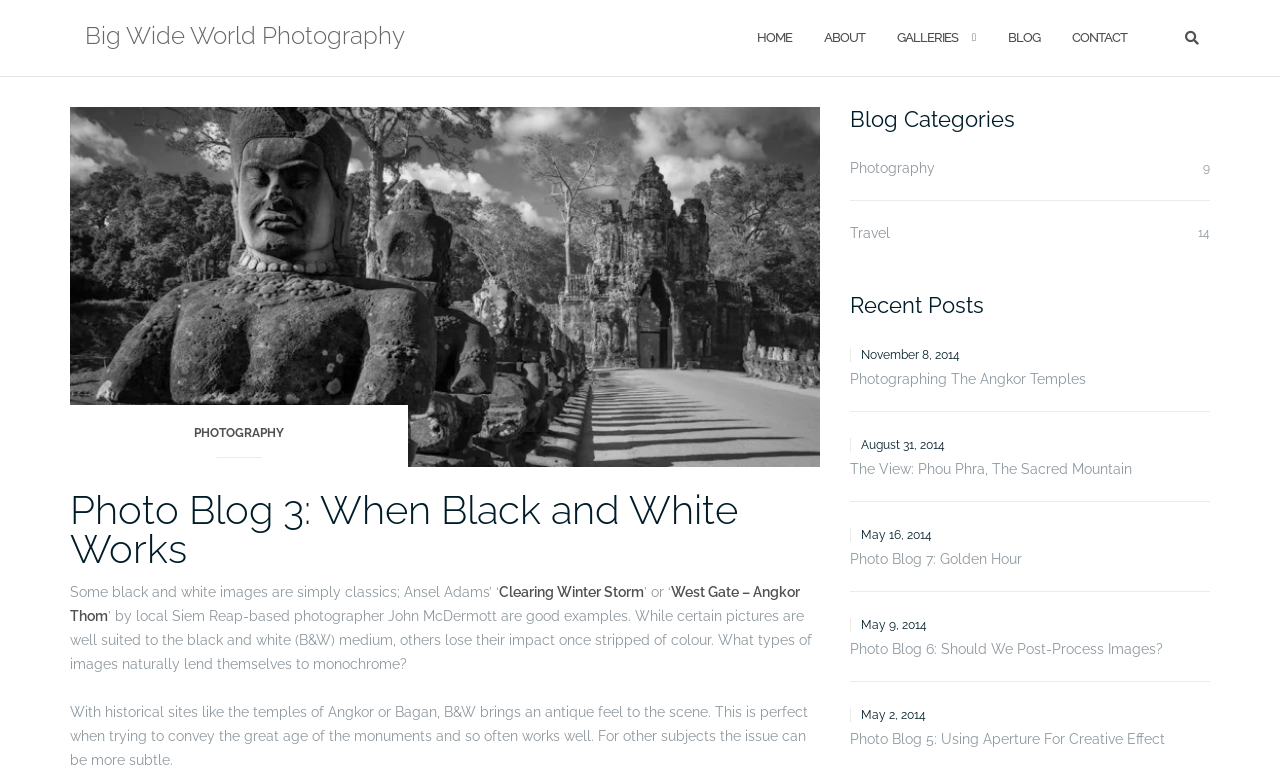Please identify the bounding box coordinates of the clickable region that I should interact with to perform the following instruction: "read about clearing winter storm". The coordinates should be expressed as four float numbers between 0 and 1, i.e., [left, top, right, bottom].

[0.39, 0.761, 0.503, 0.782]